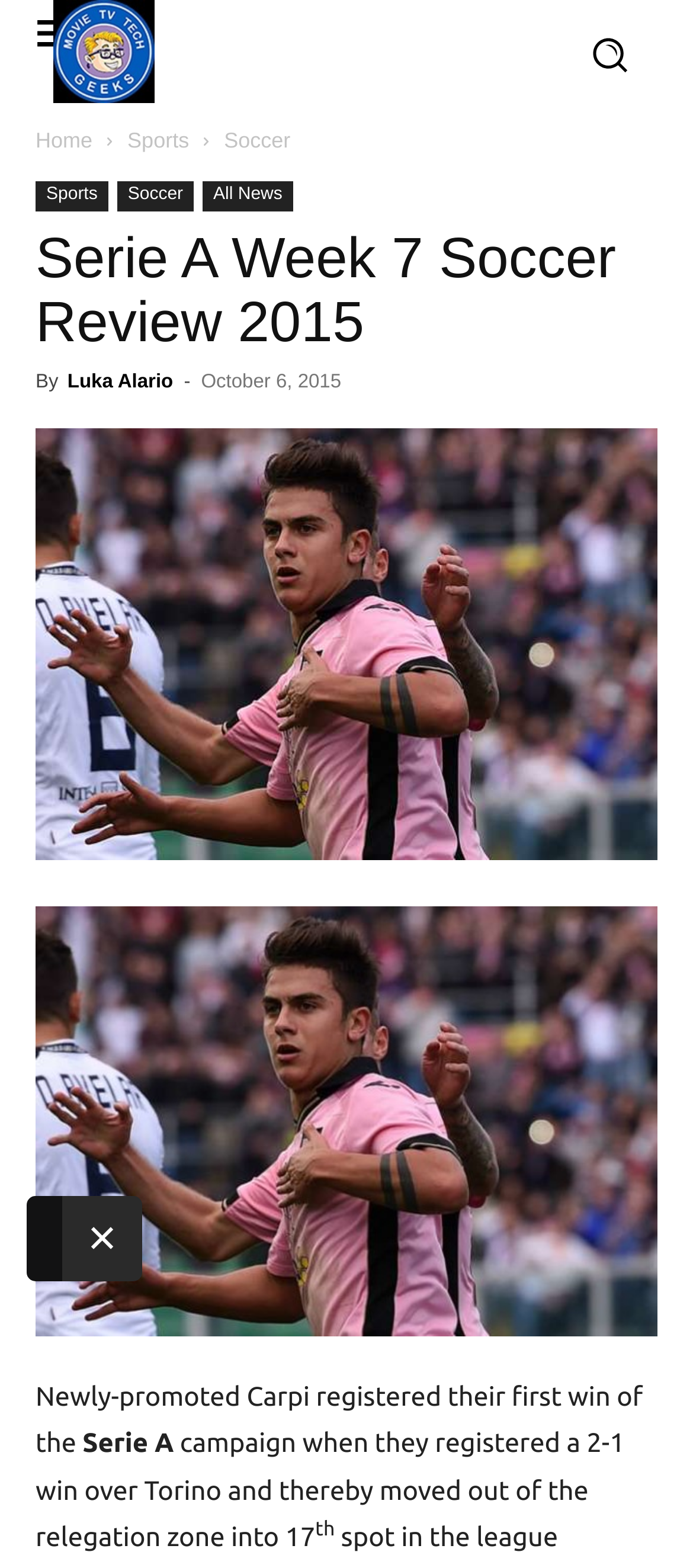Find the bounding box coordinates corresponding to the UI element with the description: "[advertisement]". The coordinates should be formatted as [left, top, right, bottom], with values as floats between 0 and 1.

None